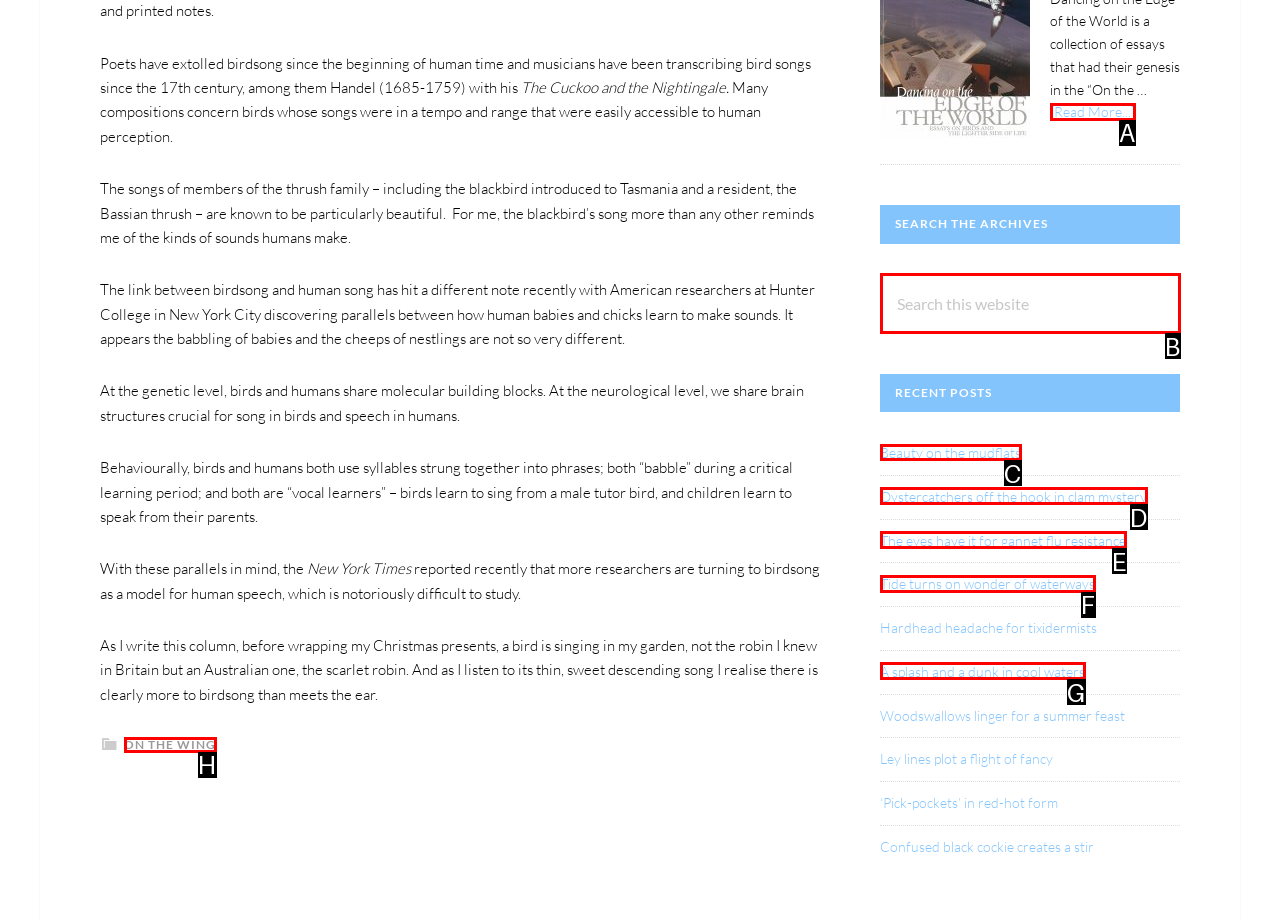Determine which HTML element I should select to execute the task: Visit the page about beauty on the mudflats
Reply with the corresponding option's letter from the given choices directly.

C